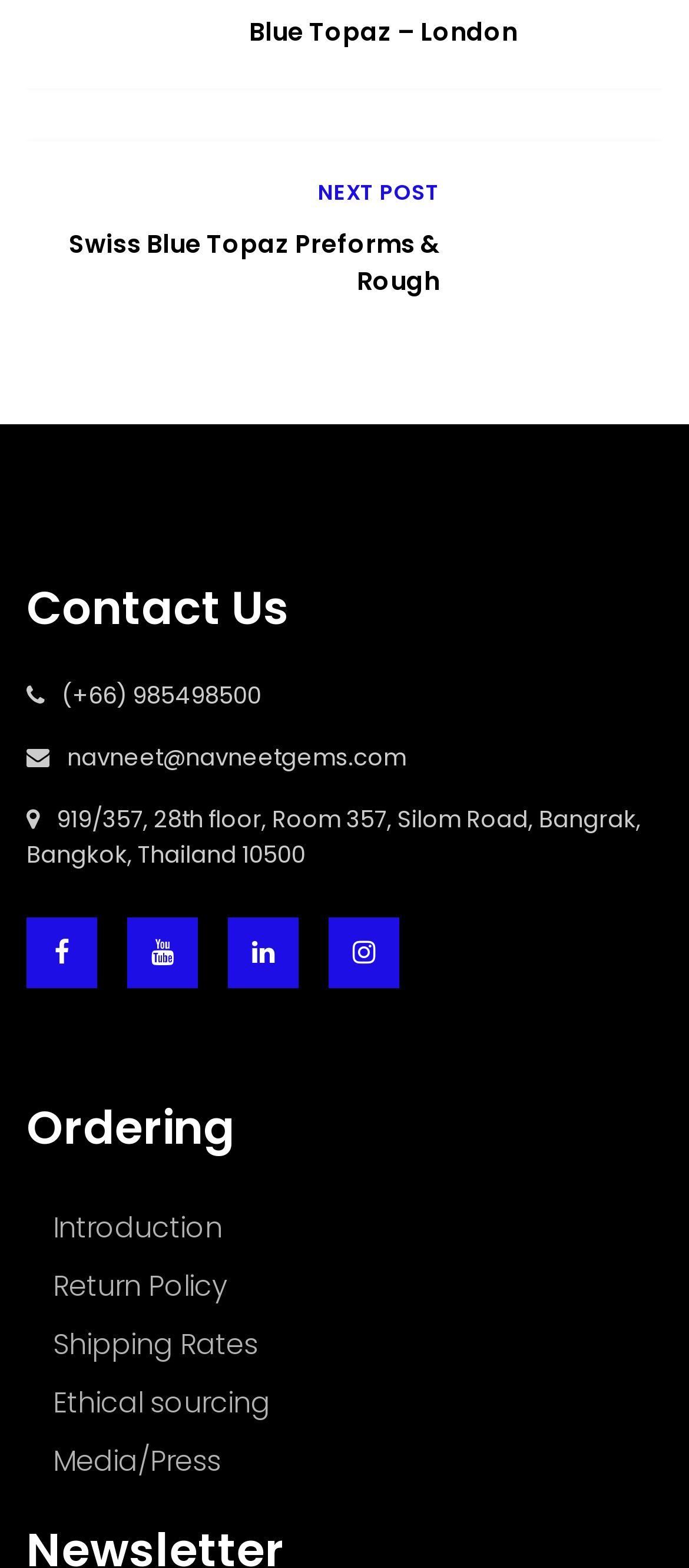Please find the bounding box coordinates (top-left x, top-left y, bottom-right x, bottom-right y) in the screenshot for the UI element described as follows: Media/Press

[0.077, 0.917, 0.962, 0.946]